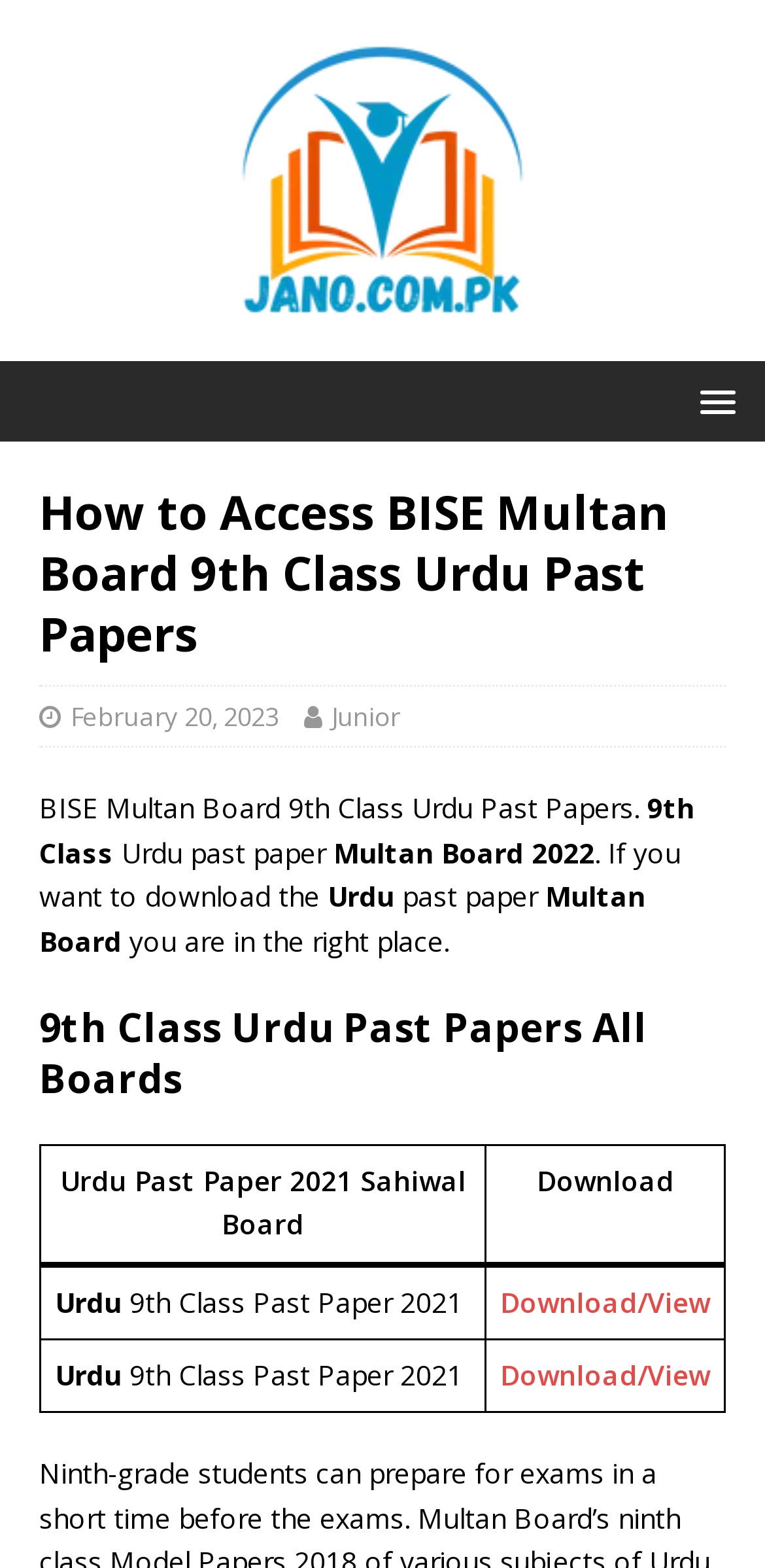Bounding box coordinates are specified in the format (top-left x, top-left y, bottom-right x, bottom-right y). All values are floating point numbers bounded between 0 and 1. Please provide the bounding box coordinate of the region this sentence describes: 0

None